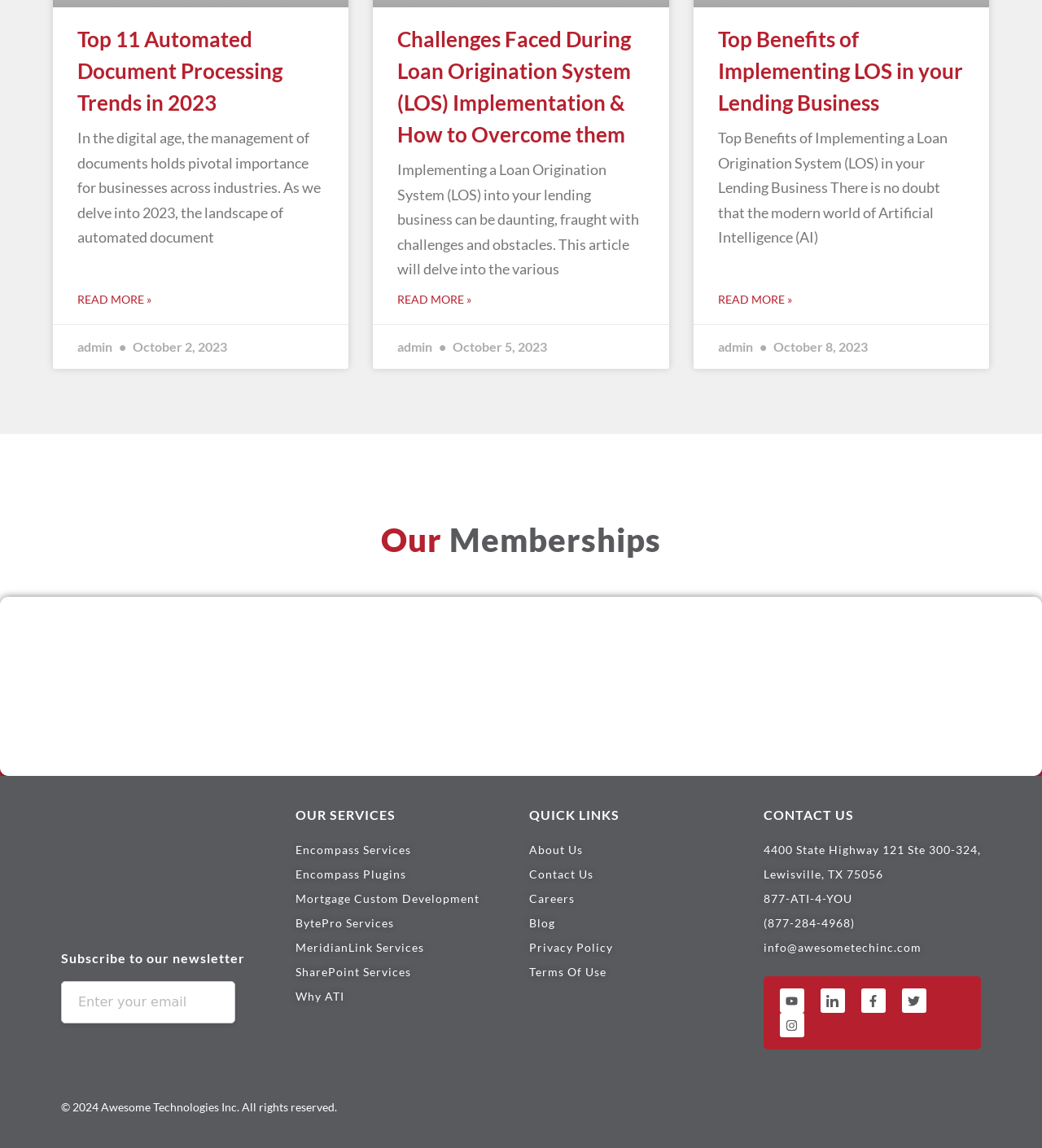Locate the coordinates of the bounding box for the clickable region that fulfills this instruction: "Visit Encompass Services".

[0.283, 0.73, 0.46, 0.751]